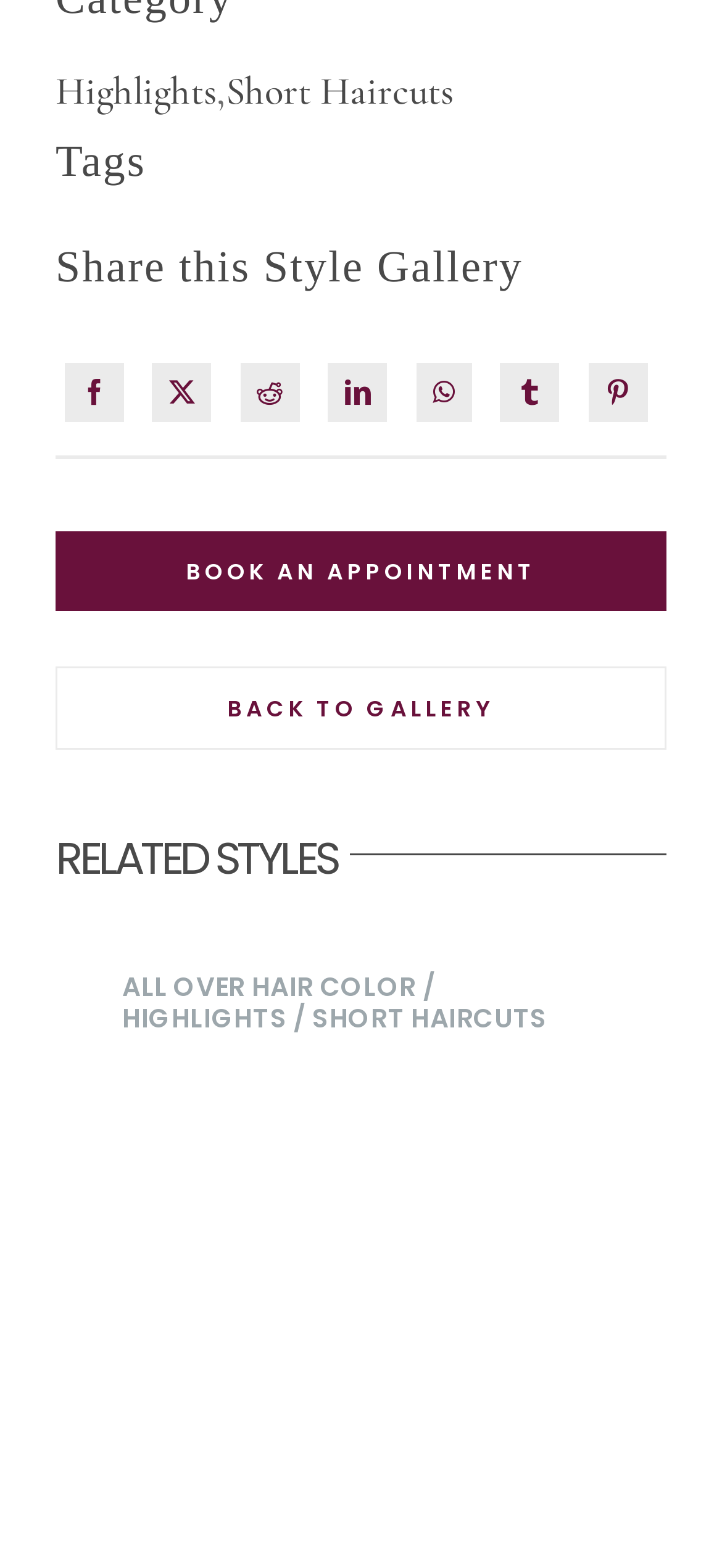How many navigation options are available?
Based on the screenshot, give a detailed explanation to answer the question.

I counted the number of navigation options available on the webpage, which are 'Book an appointment' and 'BACK TO GALLERY', totaling 2 options.